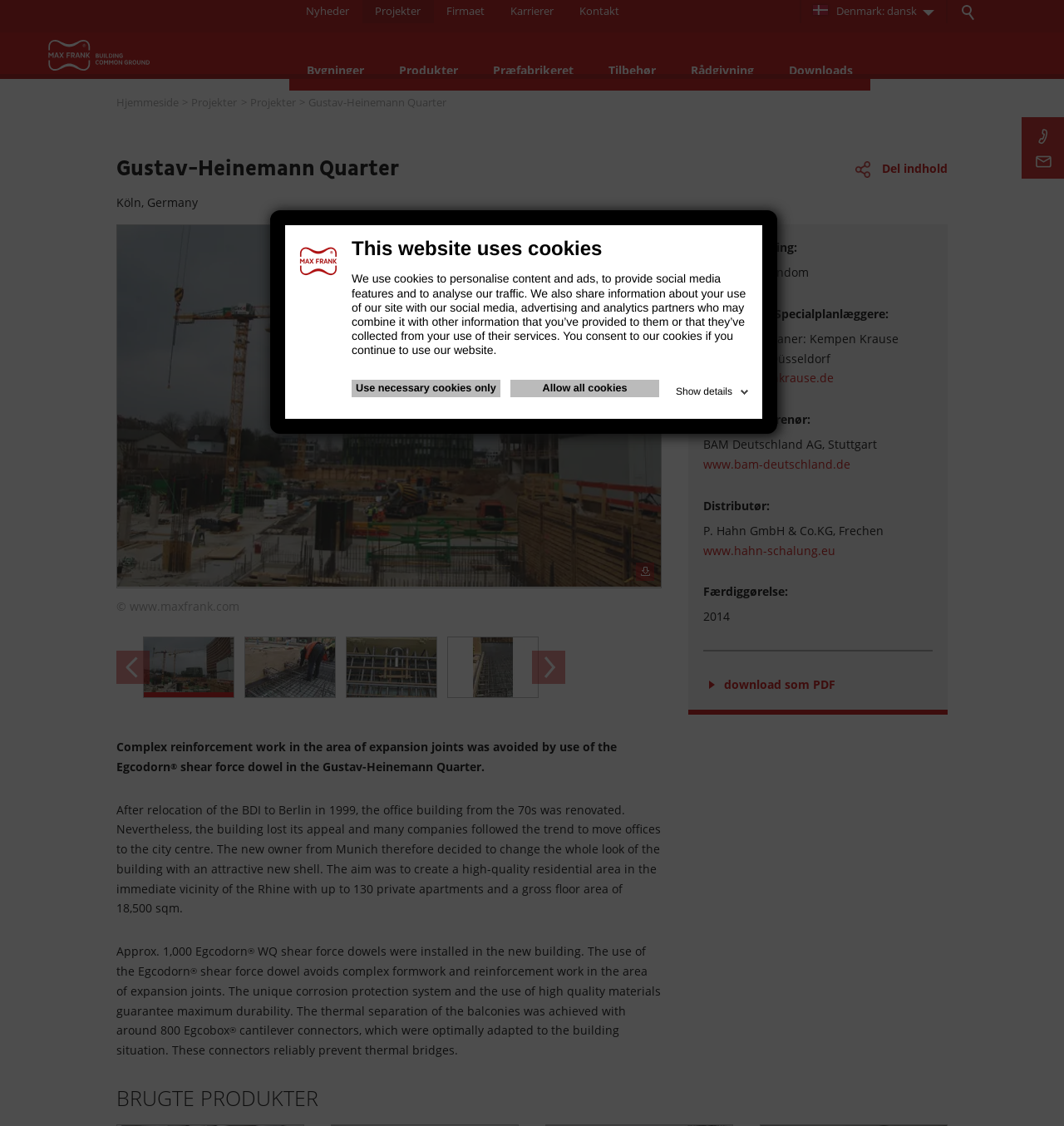Identify and provide the bounding box coordinates of the UI element described: "parent_node: Download det originale billede". The coordinates should be formatted as [left, top, right, bottom], with each number being a float between 0 and 1.

[0.11, 0.2, 0.621, 0.522]